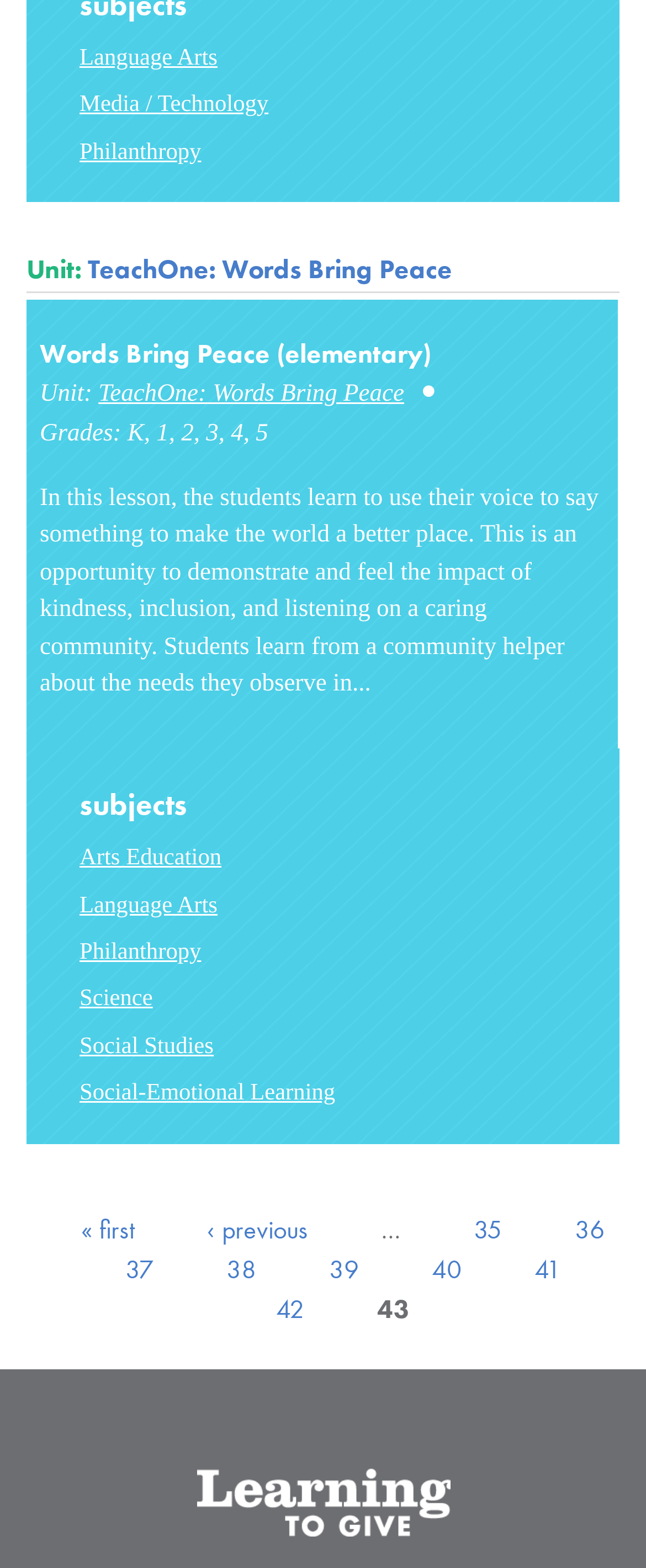Please locate the bounding box coordinates of the element that should be clicked to complete the given instruction: "Learn about Arts Education".

[0.123, 0.608, 0.385, 0.628]